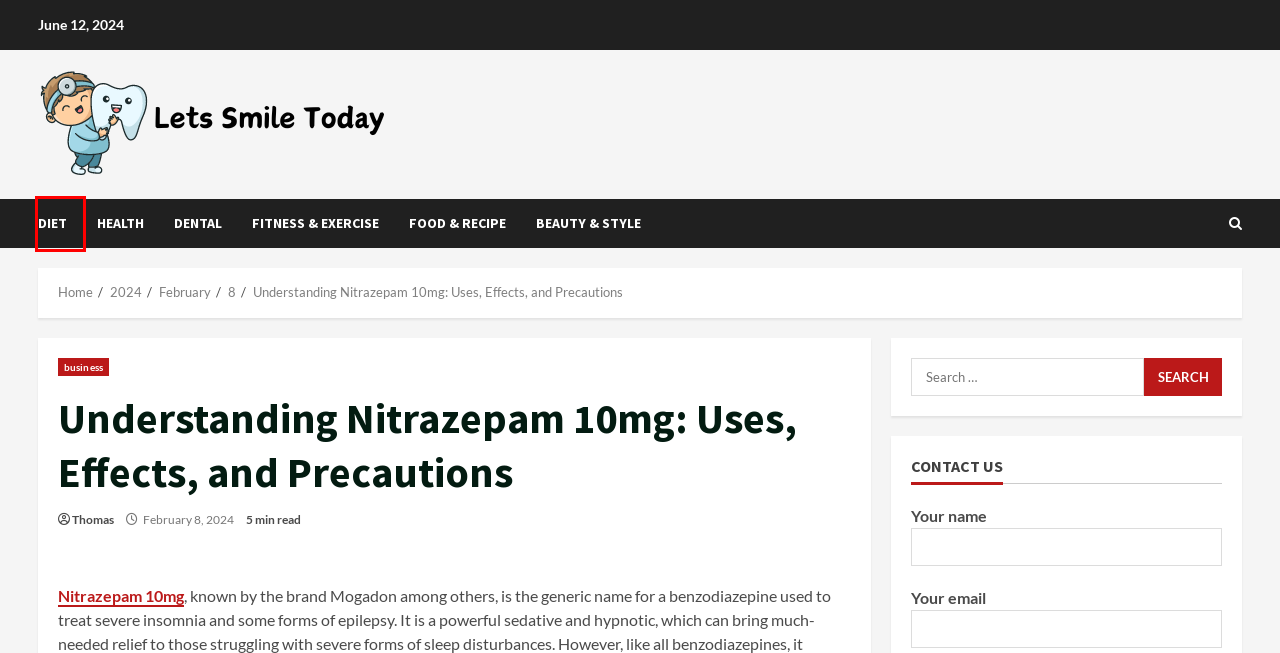You are looking at a screenshot of a webpage with a red bounding box around an element. Determine the best matching webpage description for the new webpage resulting from clicking the element in the red bounding box. Here are the descriptions:
A. Dental Archives - Let's Smile Today
B. 2024 - Let's Smile Today
C. Best UK Pharma | Order Sleeping Tablets | Prescription Meds UK
D. Beauty & Style Archives - Let's Smile Today
E. Food & Recipe Archives - Let's Smile Today
F. Let's Smile Today - Inspiring Smiles, Uplifting Health and Happiness
G. February 2024 - Let's Smile Today
H. Diet Archives - Let's Smile Today

H